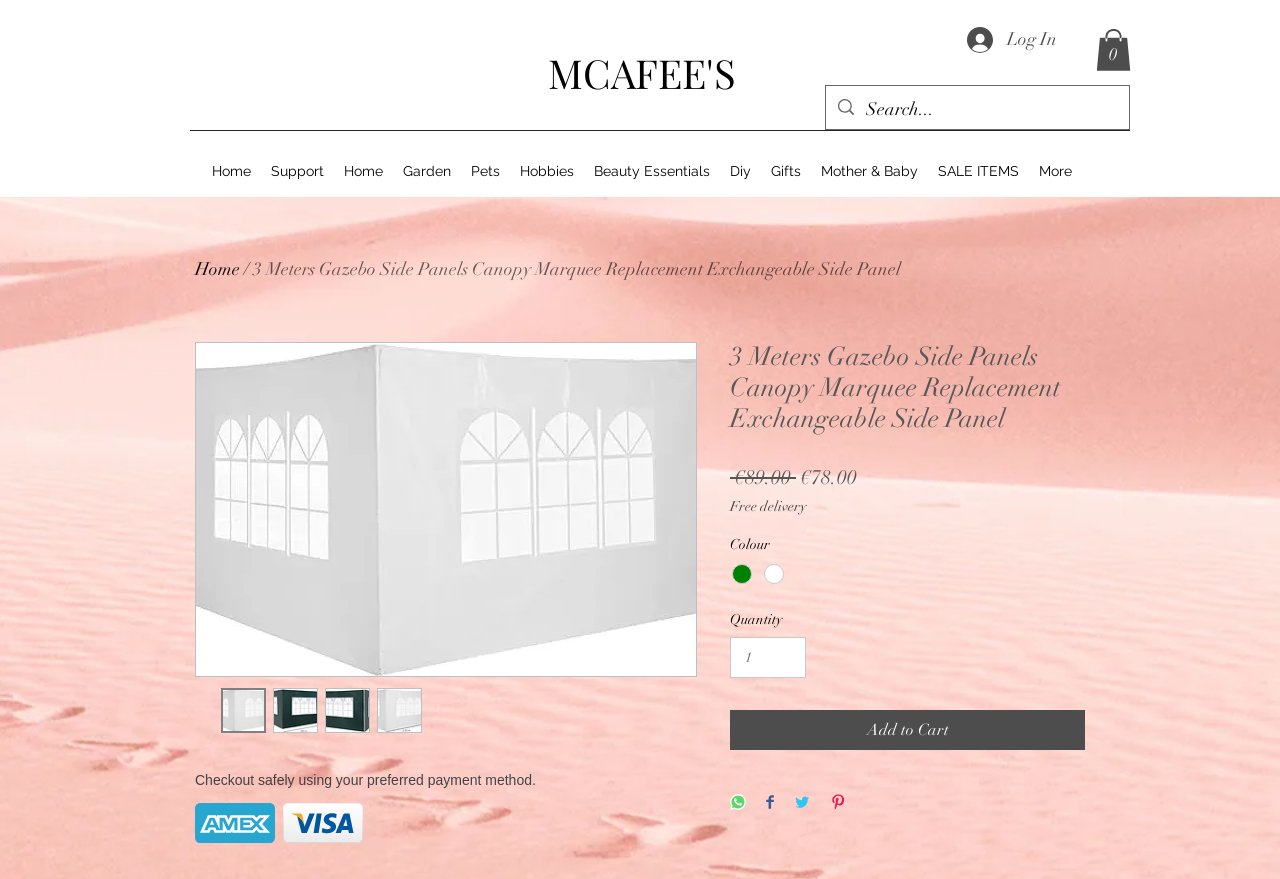Produce a meticulous description of the webpage.

This webpage is an e-commerce product page for a 3-meter gazebo side panel. At the top right corner, there is a login button and a cart button with a count of 0 items. Below the cart button, there is a search bar with a magnifying glass icon. 

On the left side of the page, there is a navigation menu with links to various categories, including Home, Support, Garden, Pets, Hobbies, Beauty Essentials, DIY, Gifts, and SALE ITEMS. 

In the main content area, there is a large image of the product, accompanied by several smaller thumbnail images below it. The product title, "3 Meters Gazebo Side Panels Canopy Marquee Replacement Exchangeable Side Panel", is displayed prominently above the product image. 

Below the product title, there is a section with pricing information, including a regular price of €89.00 and a sale price of €78.00. There is also a button indicating free delivery. 

Further down, there is a section for selecting the product color, with options for green and white. The quantity of the product can be adjusted using a spin button, and there is an "Add to Cart" button. 

At the bottom of the page, there are social media sharing buttons for WhatsApp, Facebook, Twitter, and Pinterest.